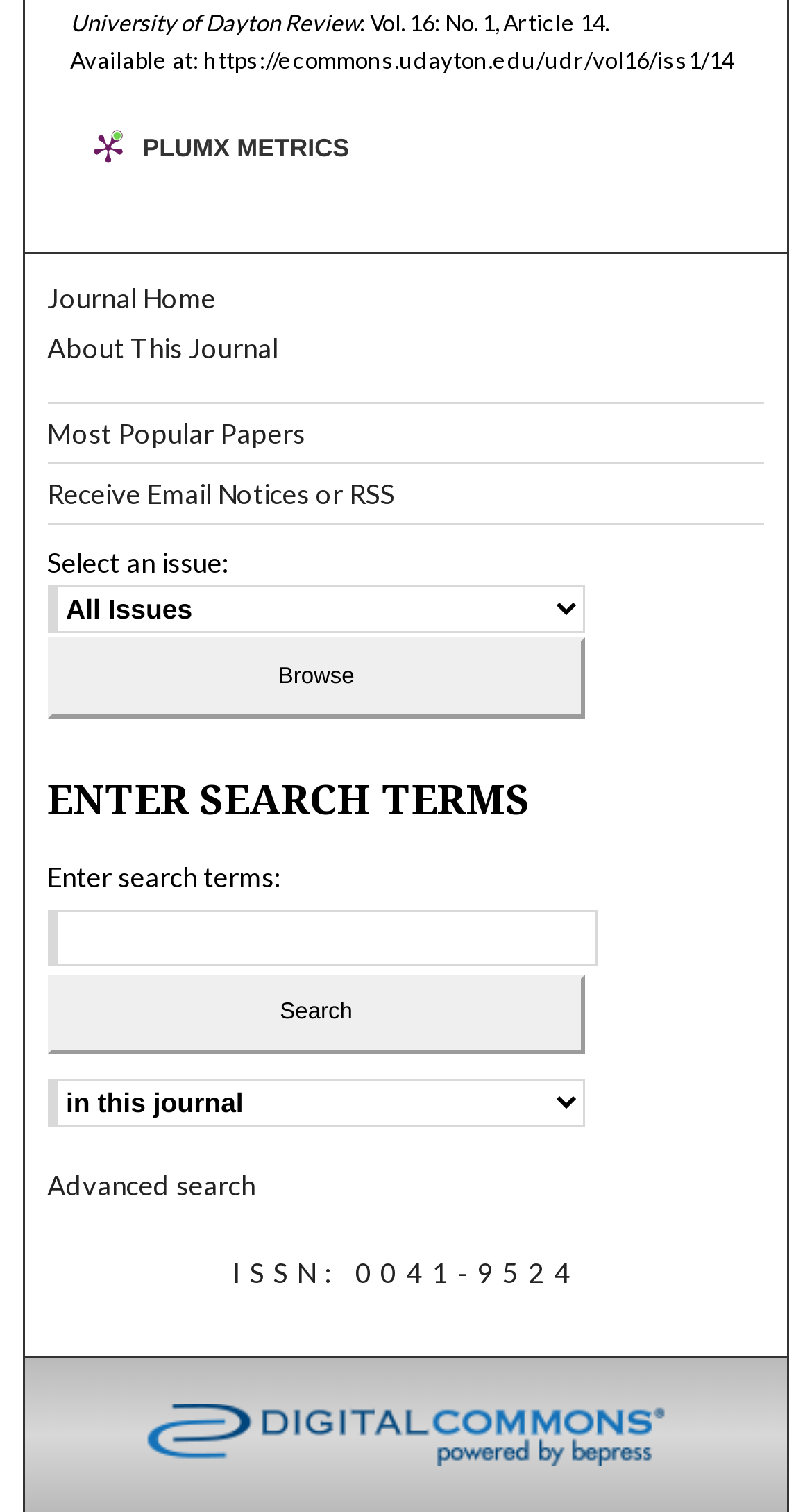Identify the bounding box coordinates necessary to click and complete the given instruction: "Click on the 'Search' button".

[0.058, 0.595, 0.721, 0.648]